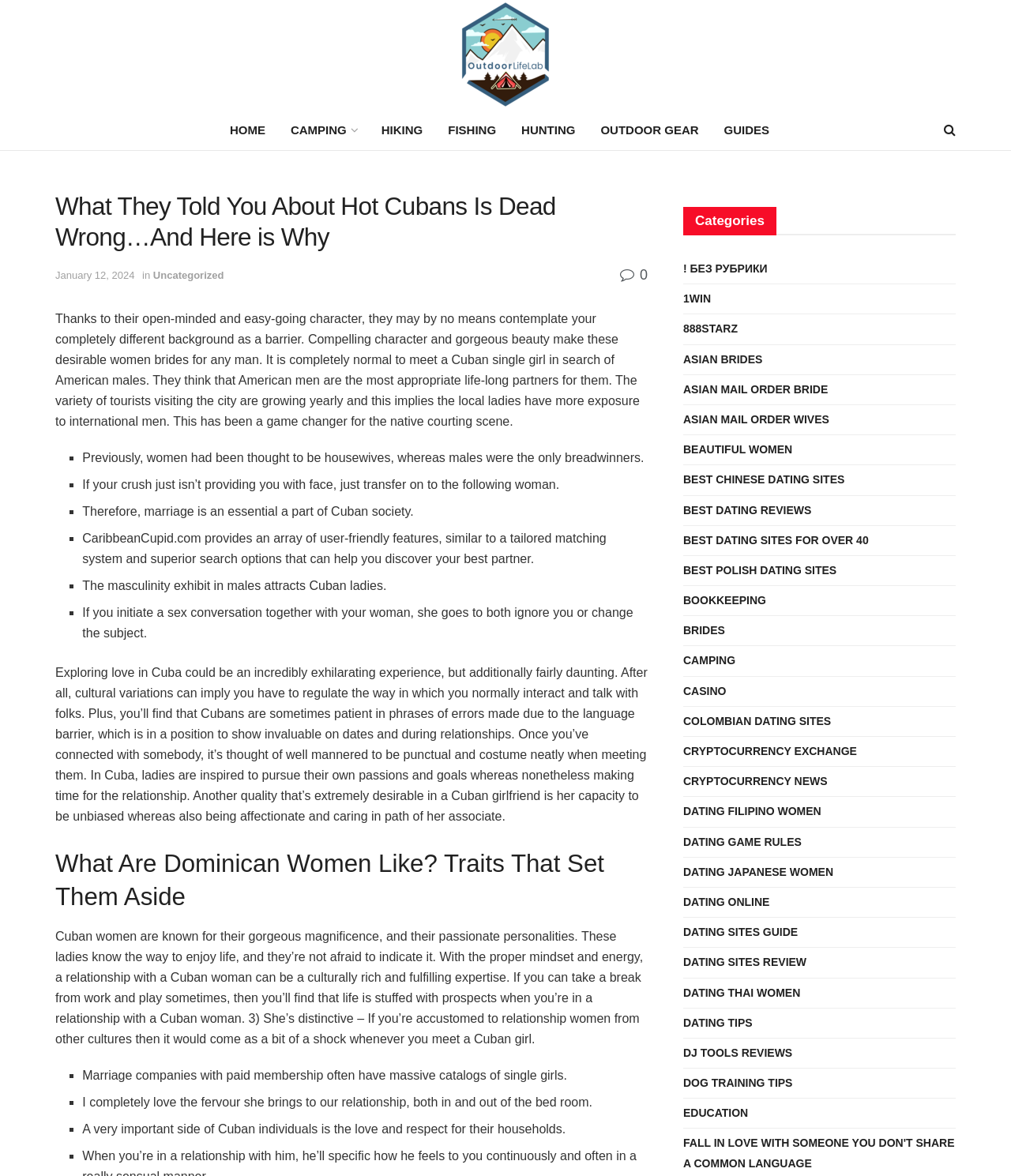Predict the bounding box coordinates for the UI element described as: "asian mail order wives". The coordinates should be four float numbers between 0 and 1, presented as [left, top, right, bottom].

[0.676, 0.349, 0.82, 0.365]